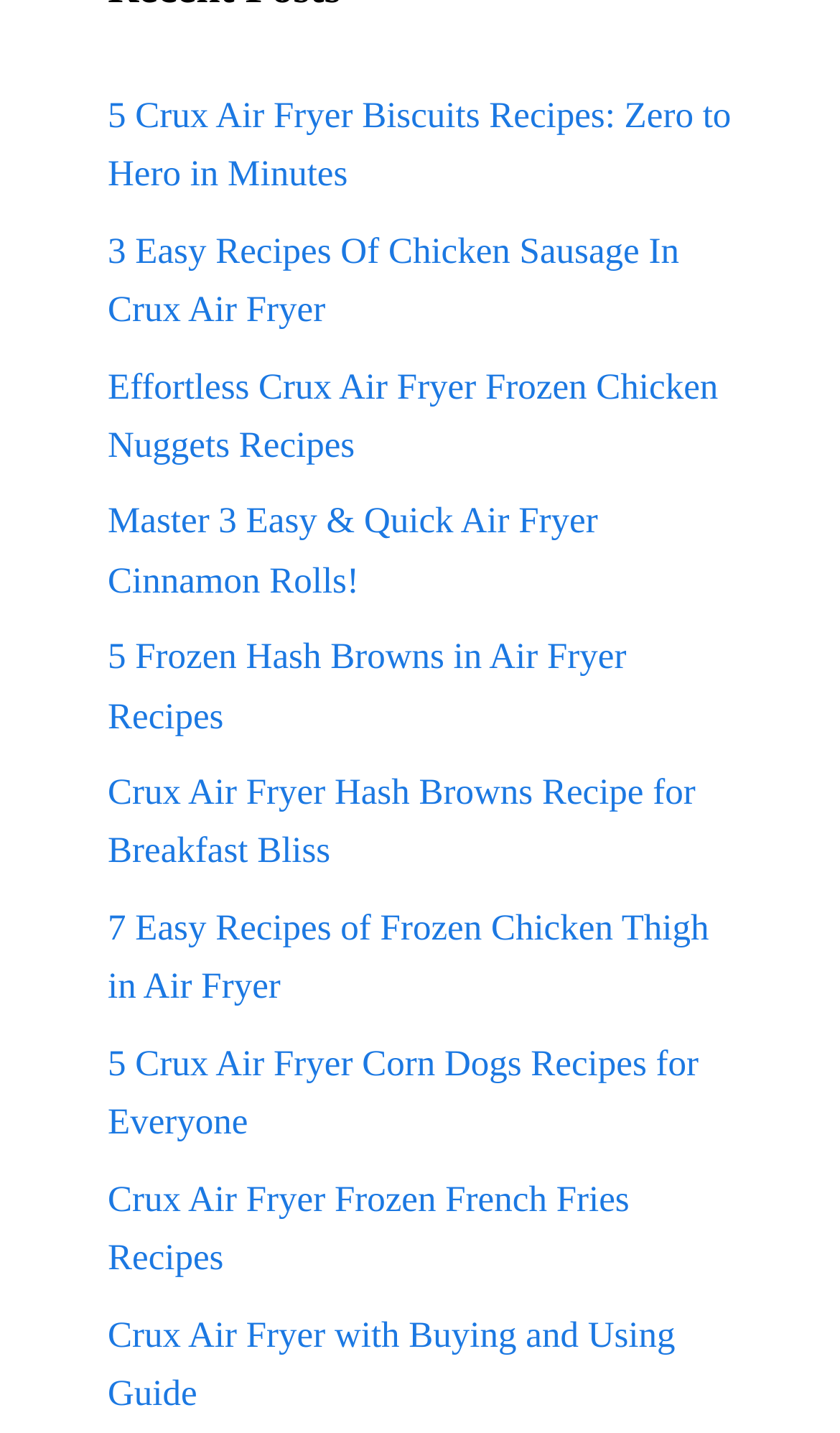How many links are there on the webpage?
Please provide a single word or phrase as your answer based on the screenshot.

10